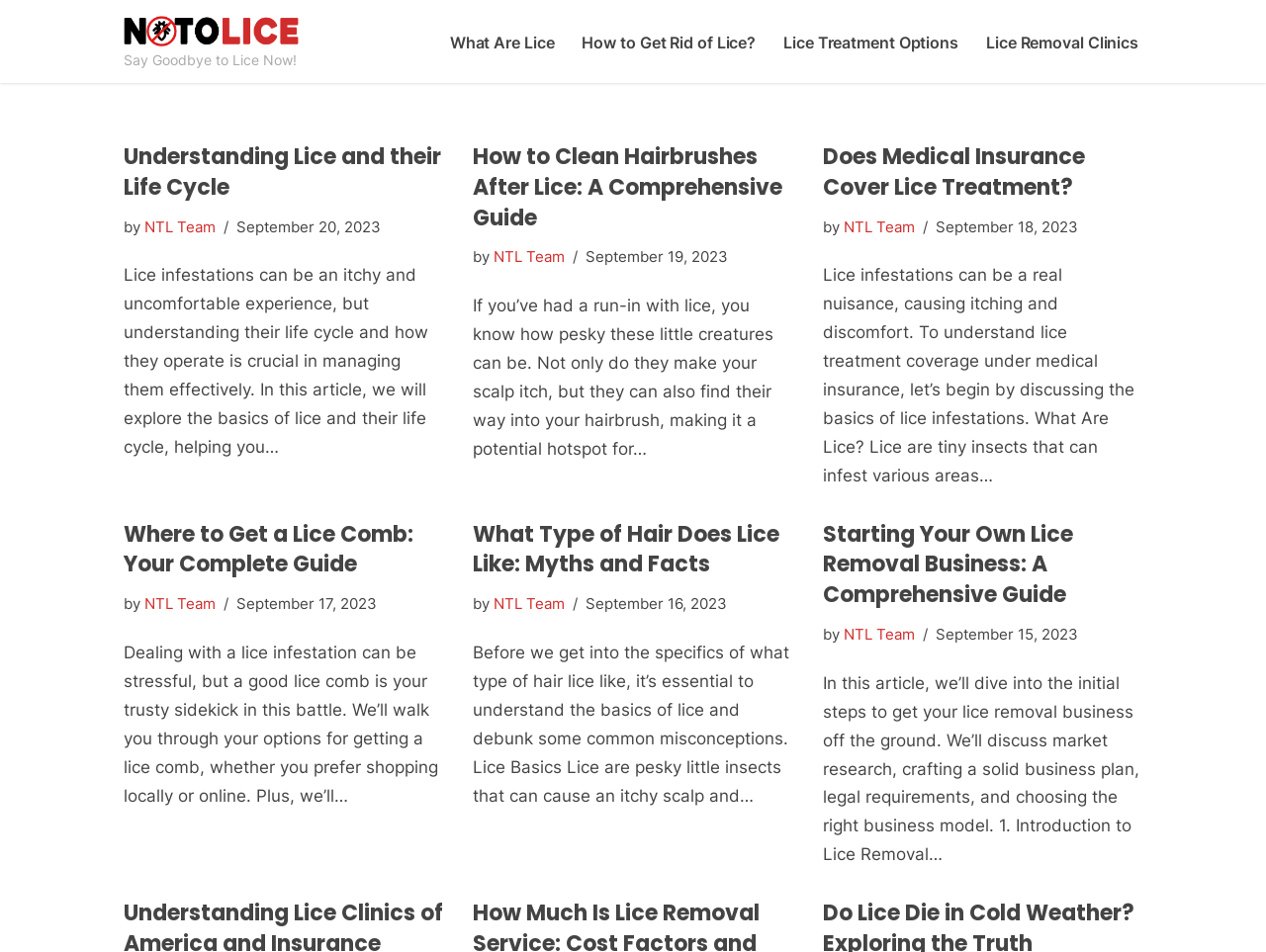Find and indicate the bounding box coordinates of the region you should select to follow the given instruction: "Learn about 'How to Get Rid of Lice?'".

[0.46, 0.031, 0.597, 0.057]